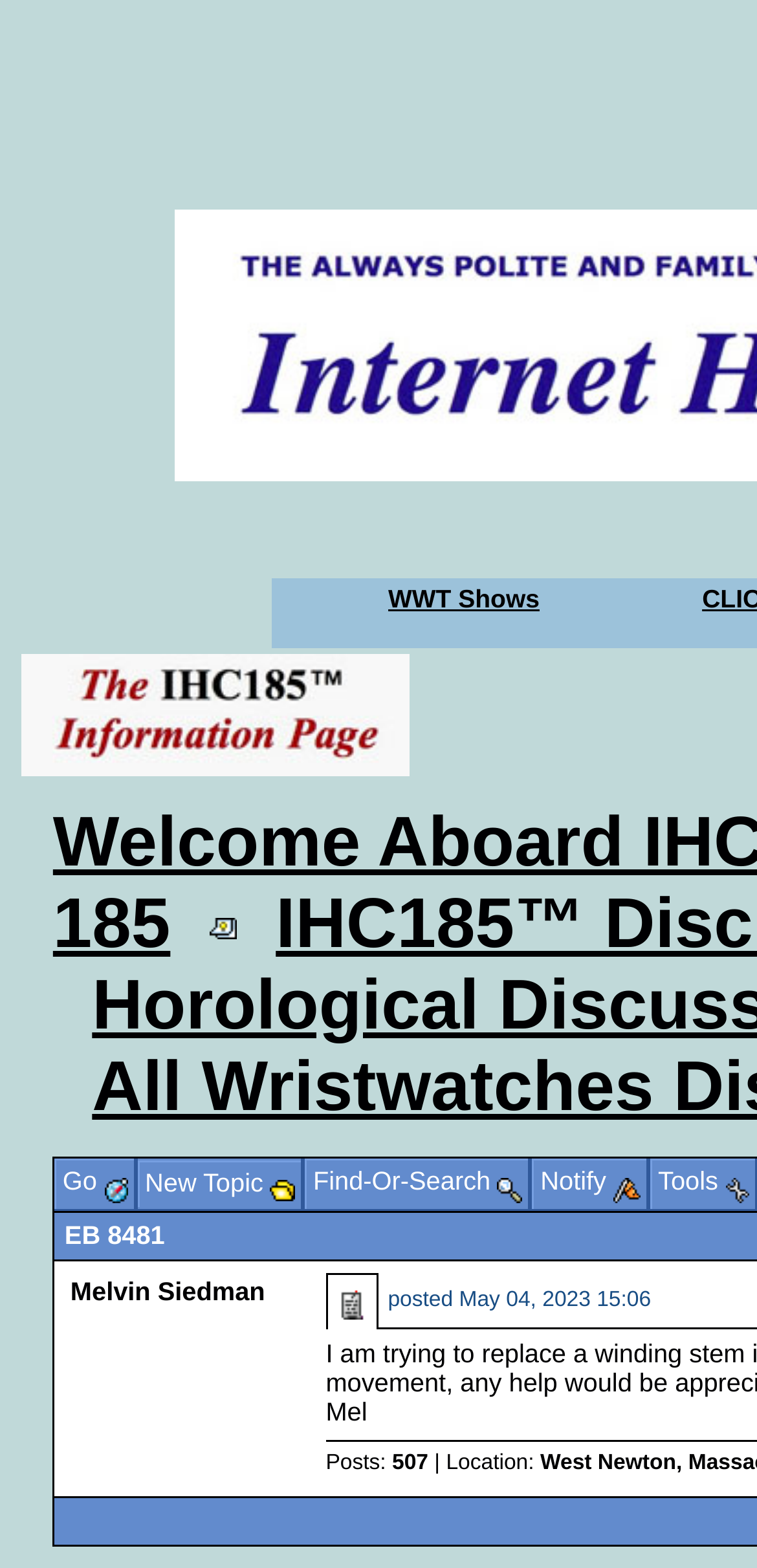Answer briefly with one word or phrase:
What is the text in the second grid cell?

New Topic